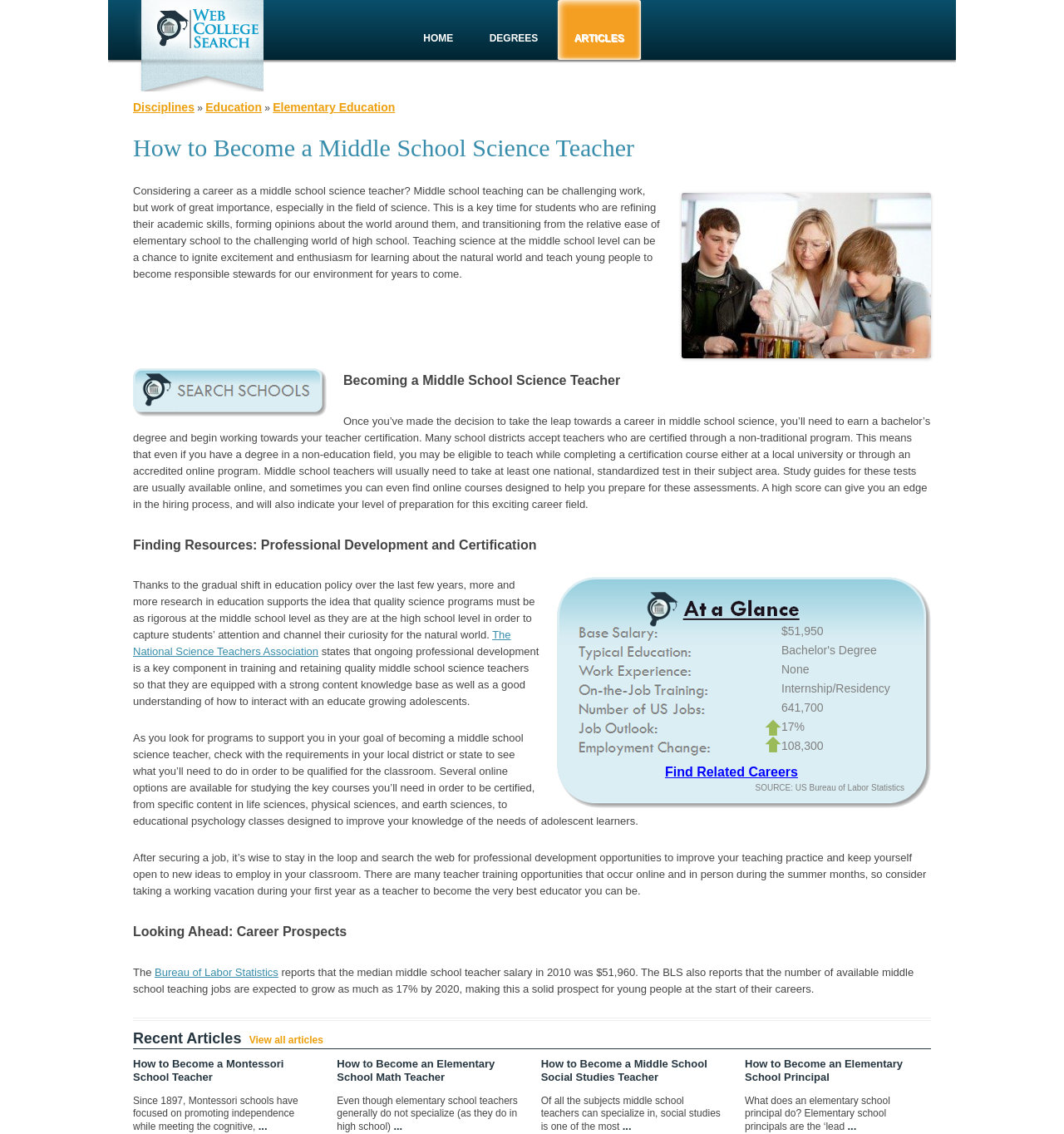What is the median middle school teacher salary?
Look at the screenshot and respond with one word or a short phrase.

$51,960